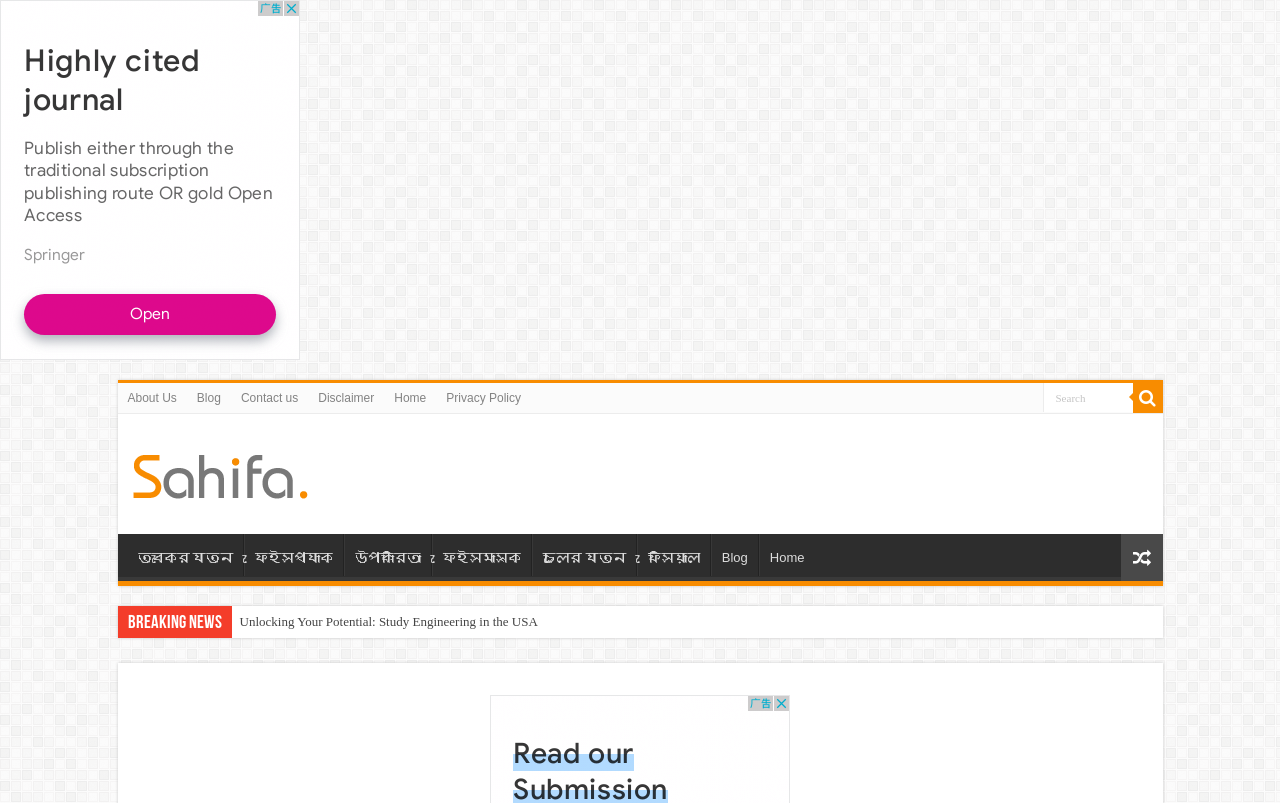Determine the main headline from the webpage and extract its text.

“Empowering Your Career with Flexibility and Excellence: Exploring Online MBA Programs from Top U.S. Universities”